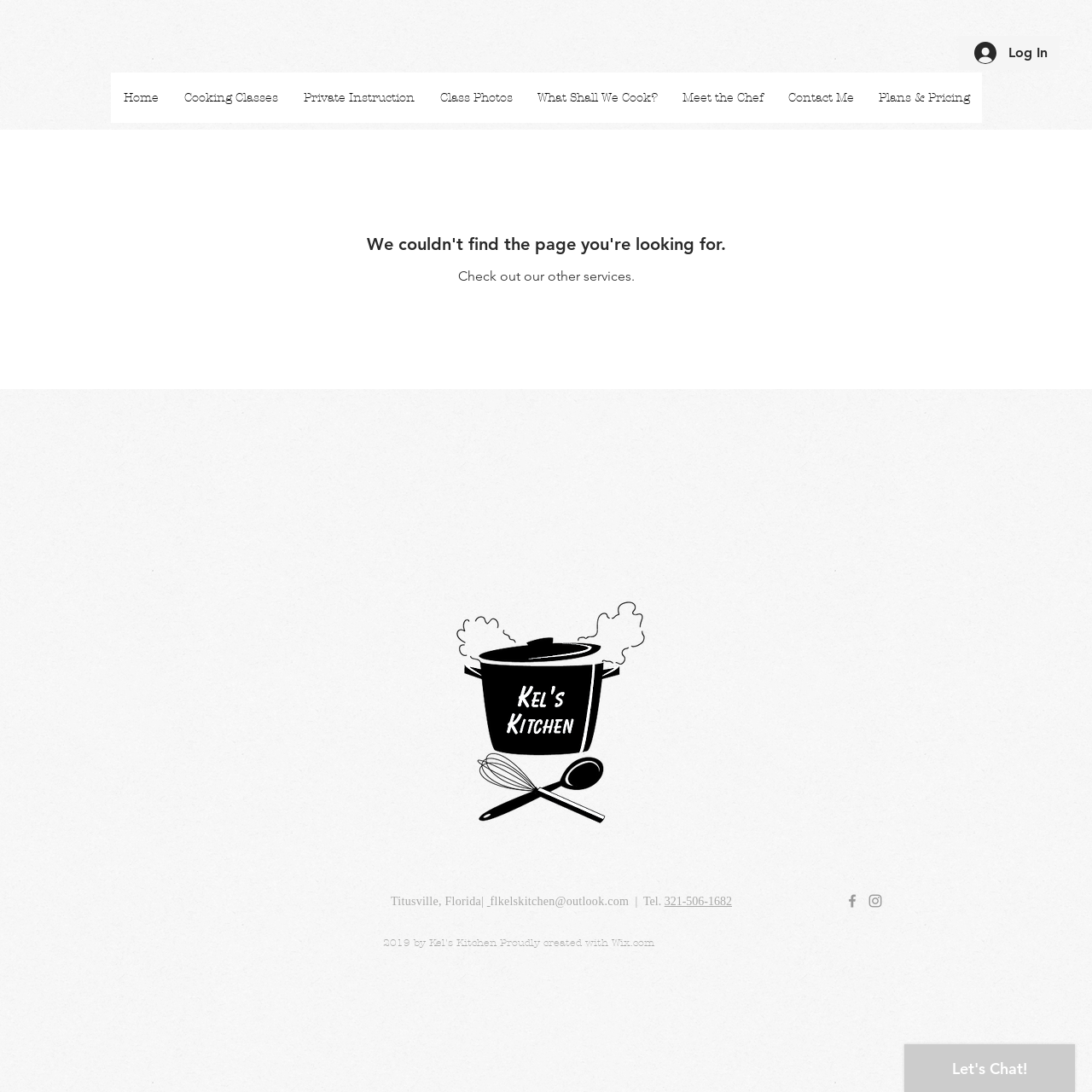Generate a detailed explanation of the webpage's features and information.

This webpage is a service page for KelsKitchen, a cooking-related business. At the top right corner, there is a "Log In" button accompanied by a small image. Below it, a navigation menu spans across the top of the page, featuring links to various sections such as "Home", "Cooking Classes", "Private Instruction", "Class Photos", "What Shall We Cook?", "Meet the Chef", "Contact Me", and "Plans & Pricing".

The main content area takes up most of the page, where a prominent heading announces "We couldn't find the page you're looking for." Below this, a message suggests checking out other services. 

At the bottom of the page, there is a section with the business's contact information, including an address in Titusville, Florida, an email address, and a phone number. Next to this, there is a social media bar with links to Facebook and Instagram, represented by grey icons. 

On the left side of the contact information, there is an image of kitchen tools and cookware, labeled as "Kel'sKitchen.png". Additionally, there is a Wix Chat iframe at the very bottom right corner of the page.